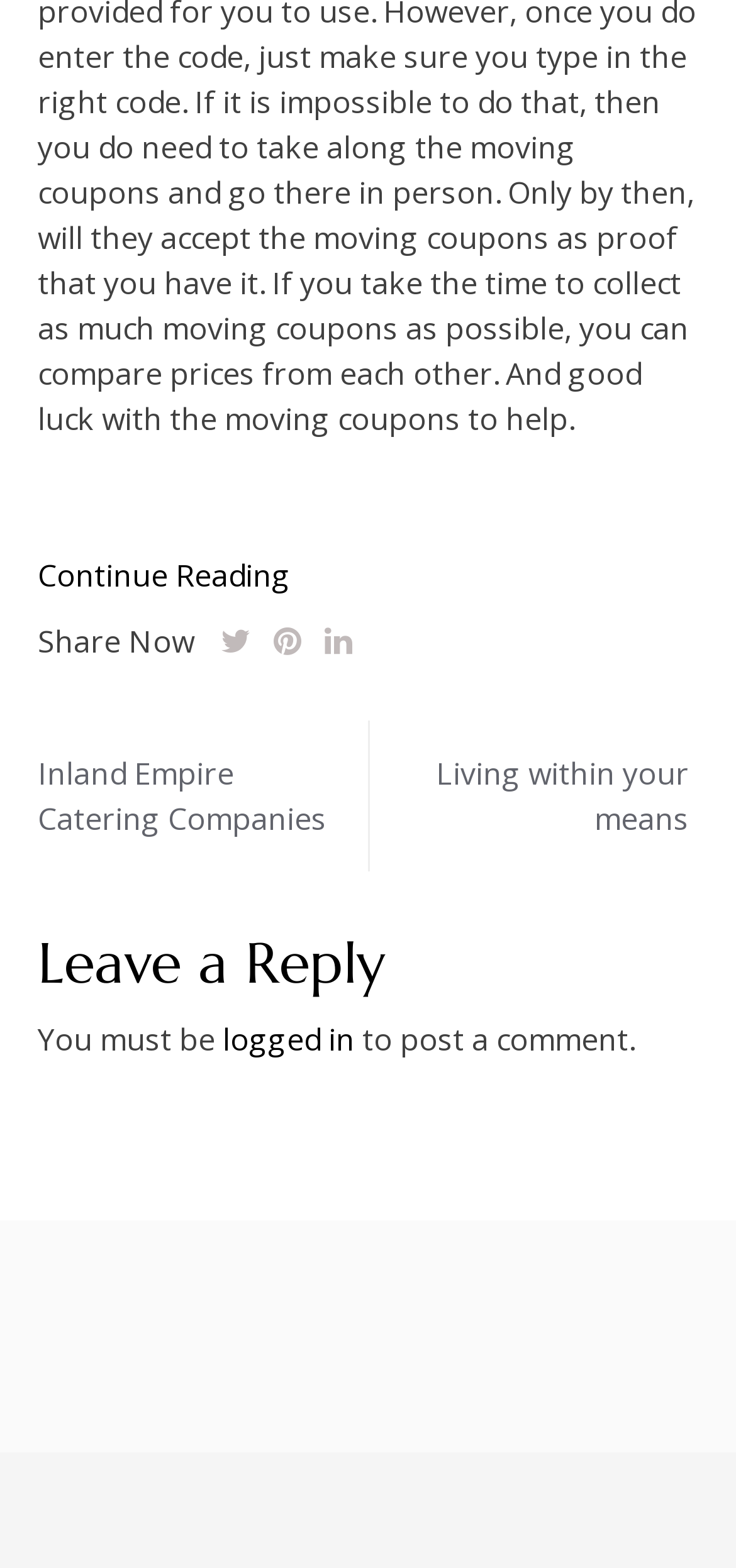Bounding box coordinates are specified in the format (top-left x, top-left y, bottom-right x, bottom-right y). All values are floating point numbers bounded between 0 and 1. Please provide the bounding box coordinate of the region this sentence describes: Inland Empire Catering Companies

[0.051, 0.46, 0.487, 0.556]